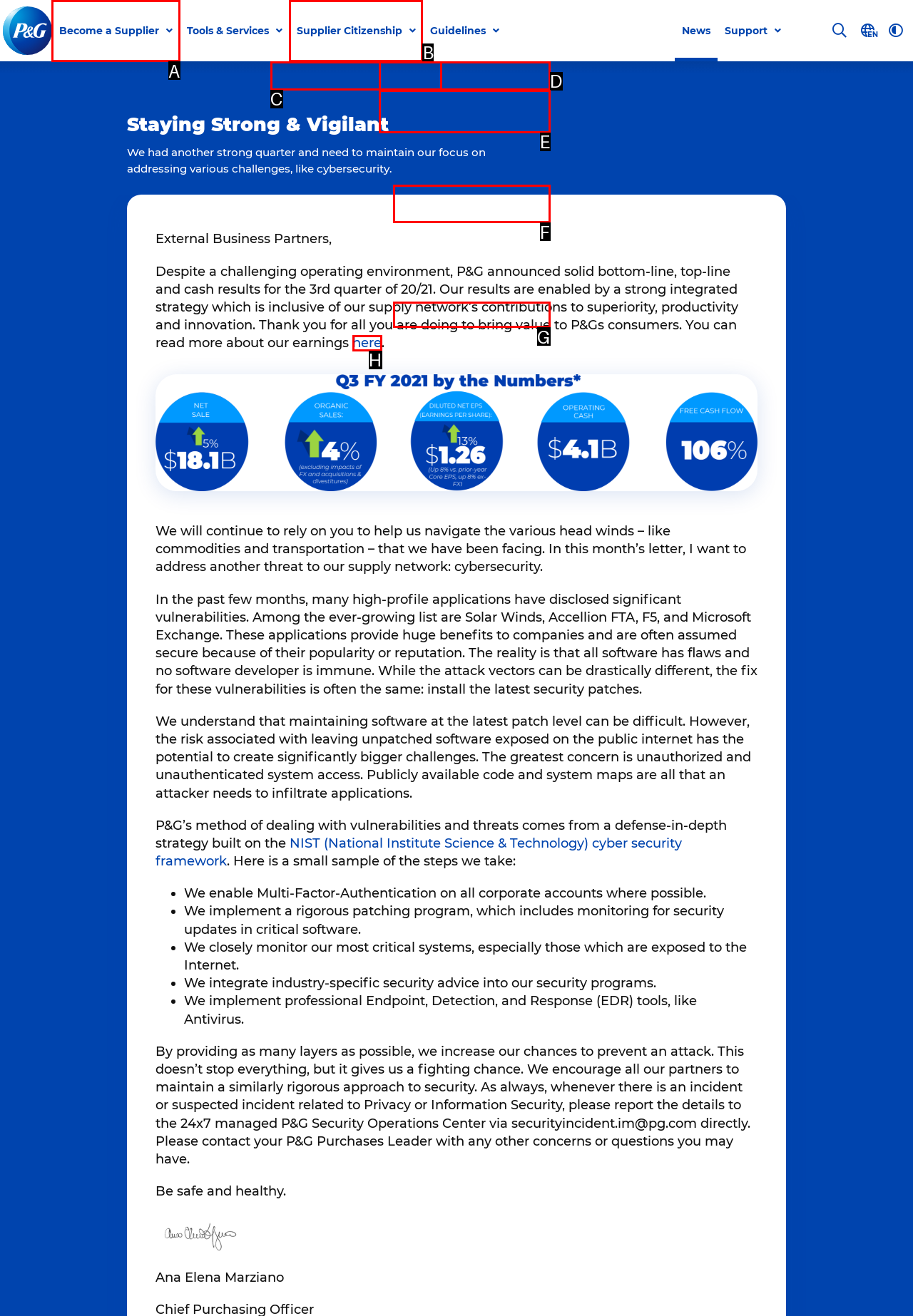Based on the task: Click on Become a Supplier, which UI element should be clicked? Answer with the letter that corresponds to the correct option from the choices given.

A